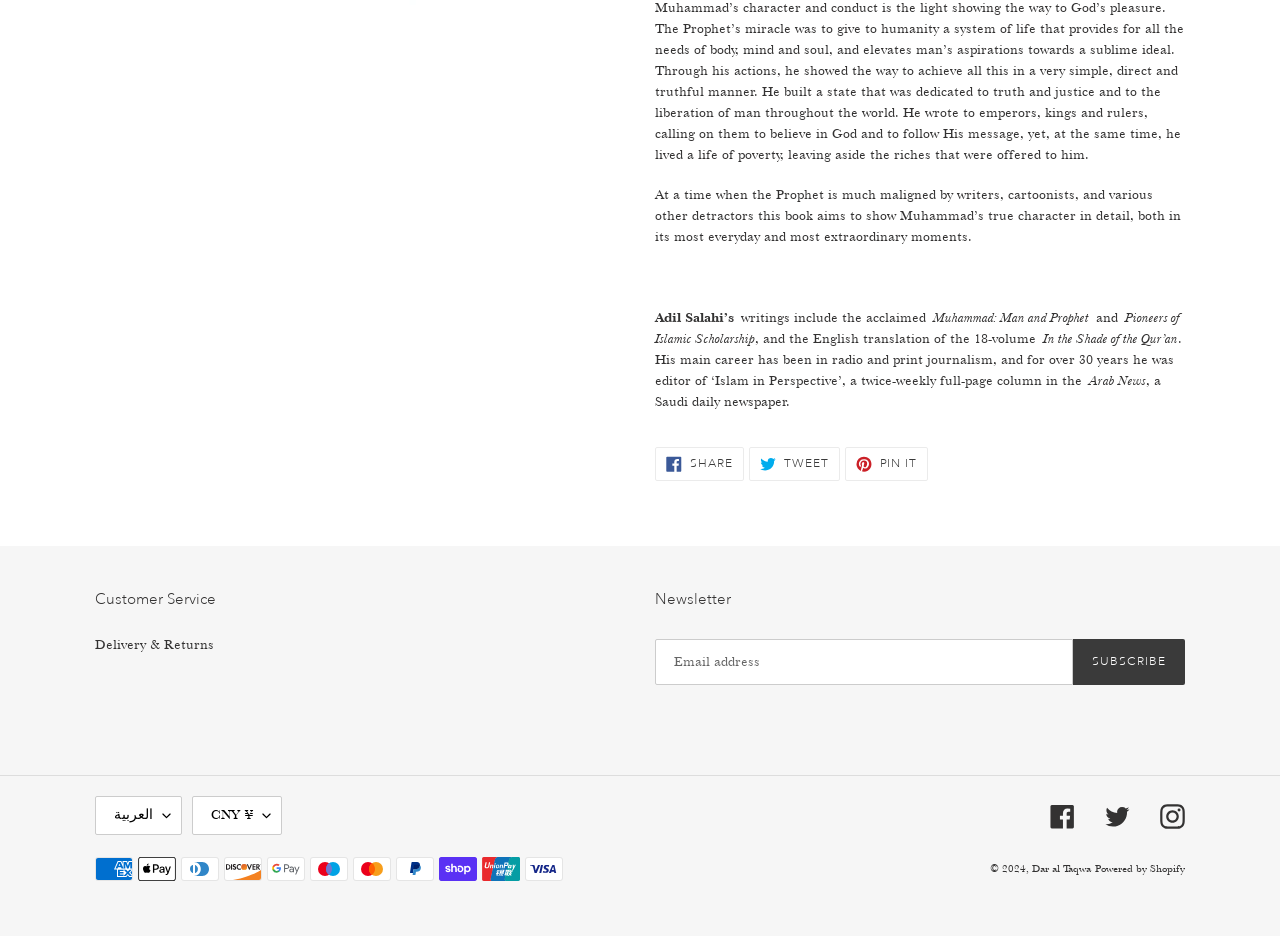Using the webpage screenshot and the element description Powered by Shopify, determine the bounding box coordinates. Specify the coordinates in the format (top-left x, top-left y, bottom-right x, bottom-right y) with values ranging from 0 to 1.

[0.855, 0.921, 0.926, 0.935]